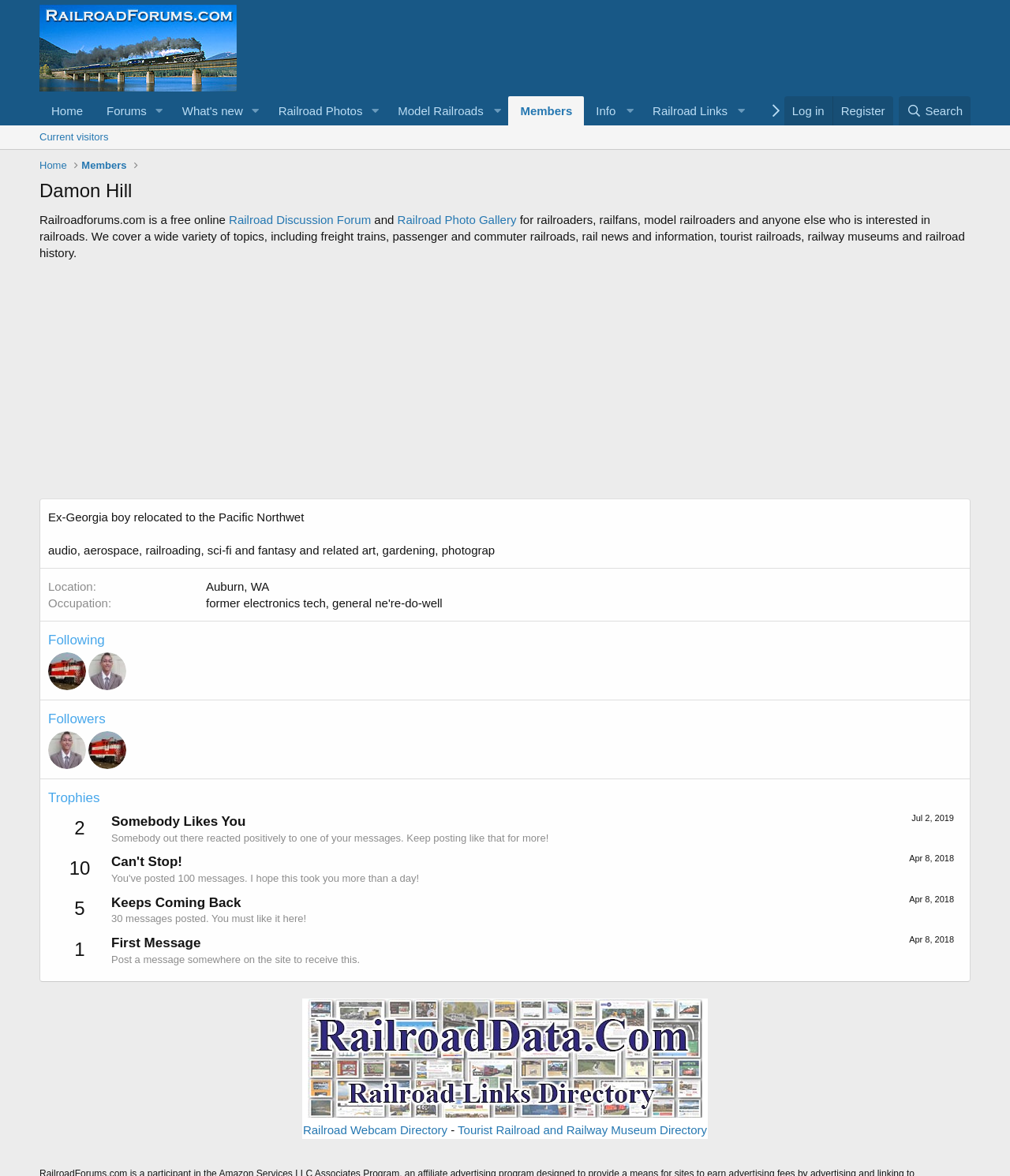Give an in-depth explanation of the webpage layout and content.

This webpage is about Damon Hill, a user profile on RailroadForums.com, a railroad discussion forum and photo gallery. At the top, there is a navigation menu with links to "Home", "Forums", "What's new", "Railroad Photos", and other sections. Below the navigation menu, there is a brief introduction to RailroadForums.com, describing it as a free online platform for railroaders, railfans, model railroaders, and anyone interested in railroads.

The main content of the page is divided into several sections. On the left side, there is a profile section with Damon Hill's information, including a brief bio, location, and occupation. Below the profile section, there are lists of users Damon Hill is following and followers.

On the right side, there is a section showcasing Damon Hill's achievements, including trophies and awards, such as "Somebody Likes You", "Can't Stop!", and "Keeps Coming Back". Each achievement is accompanied by a brief description and a timestamp.

Further down the page, there is a table with links to various railroad-related resources, including RailroadData Railroad Links Directory, Railroad Webcam Directory, and Tourist Railroad and Railway Museum Directory.

Throughout the page, there are several images, including icons and avatars, as well as a banner advertisement at the top. The overall layout is organized and easy to navigate, with clear headings and concise text.